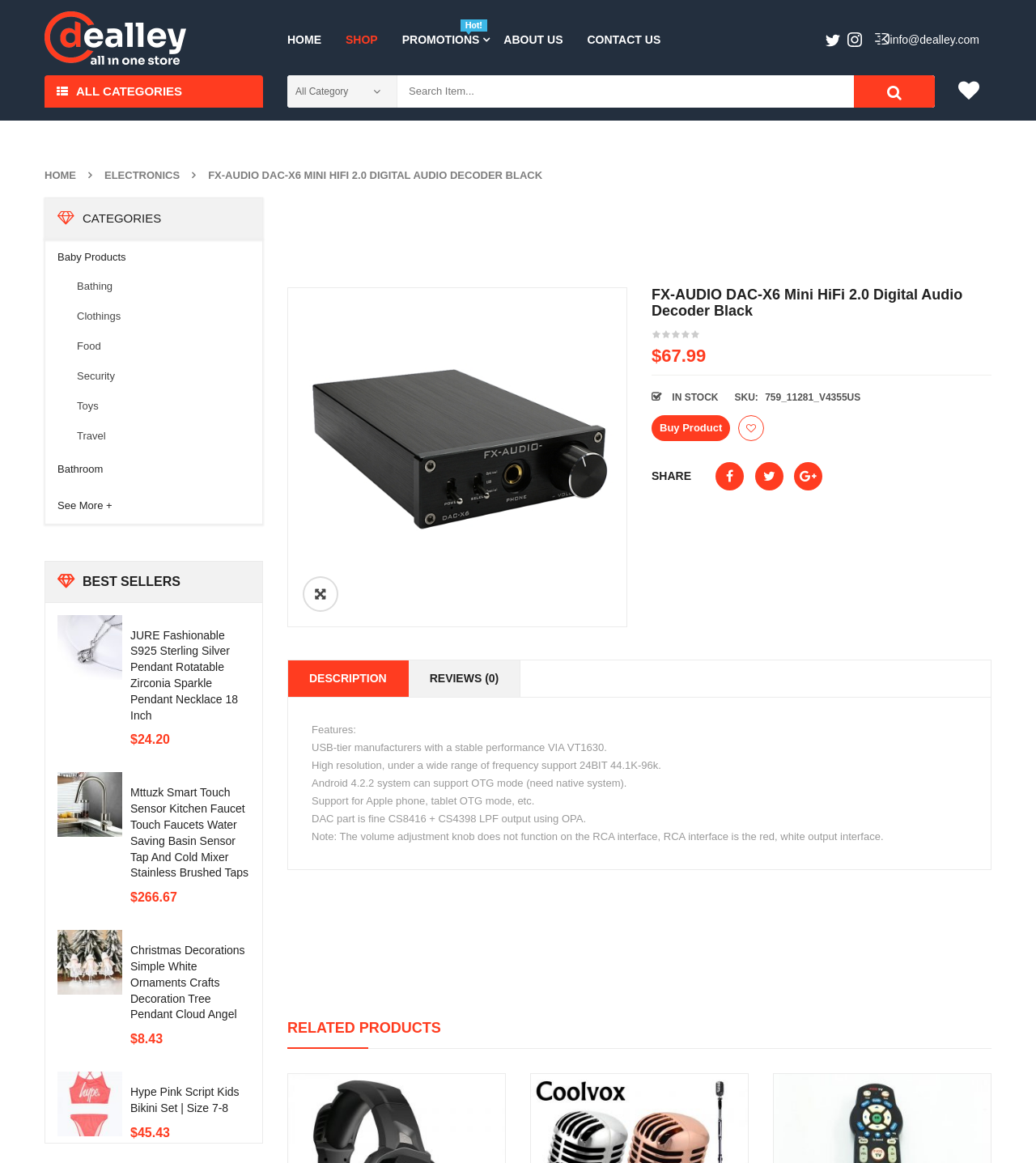Given the description "Quick View", provide the bounding box coordinates of the corresponding UI element.

[0.247, 0.955, 0.272, 0.977]